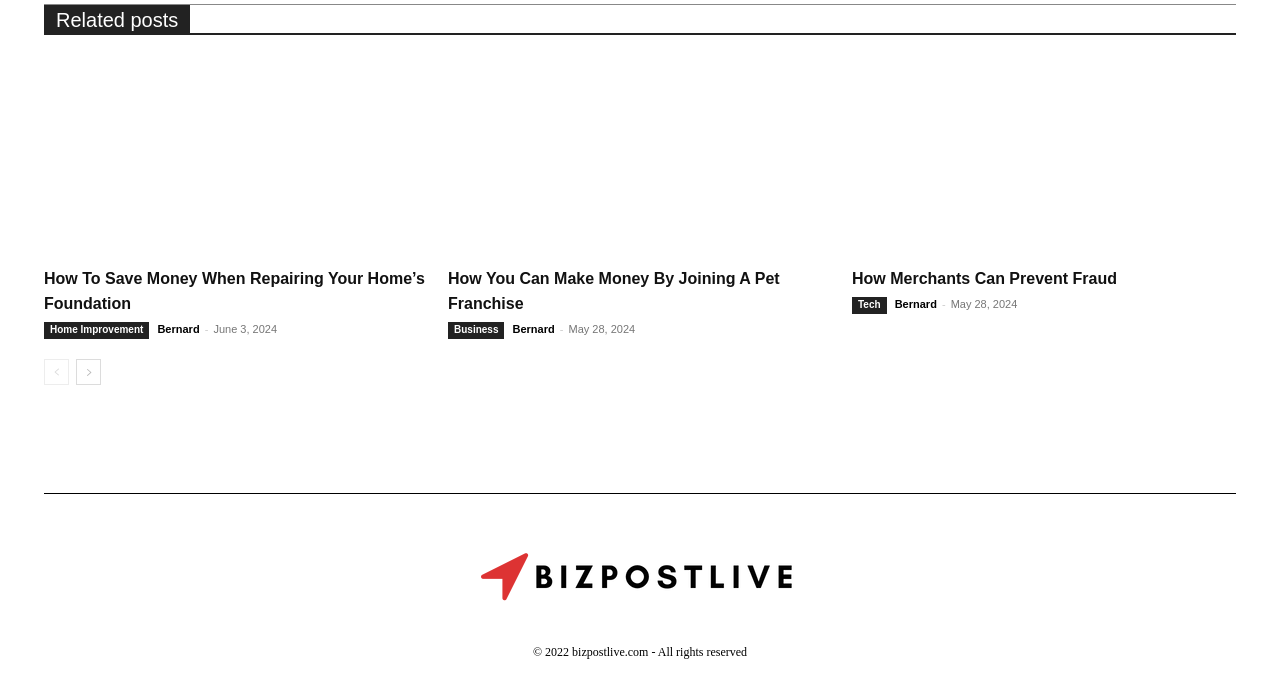Find the bounding box coordinates corresponding to the UI element with the description: "Tech". The coordinates should be formatted as [left, top, right, bottom], with values as floats between 0 and 1.

[0.666, 0.436, 0.693, 0.461]